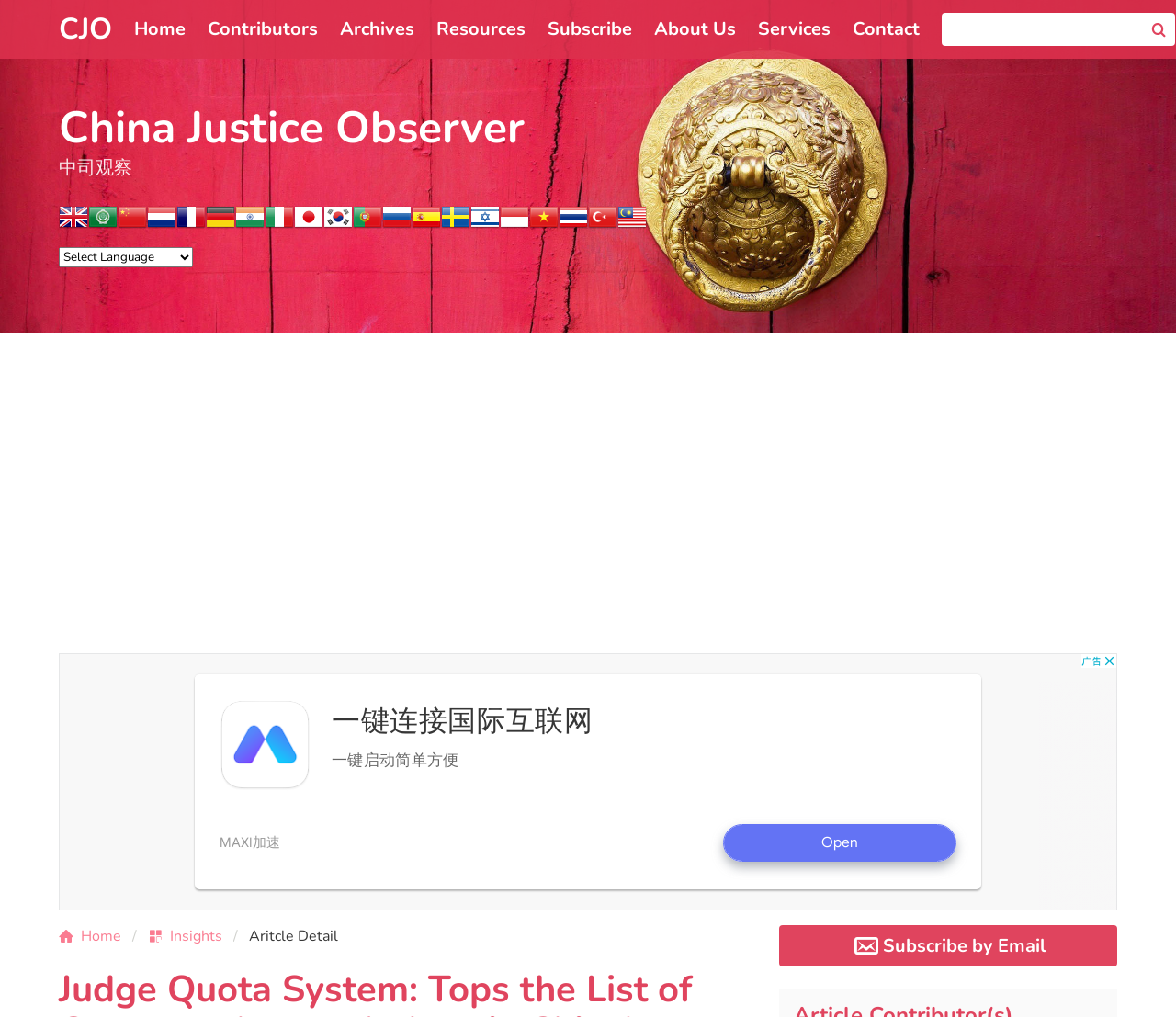Please specify the bounding box coordinates of the clickable section necessary to execute the following command: "Click on the 'About Us' link".

[0.547, 0.0, 0.635, 0.058]